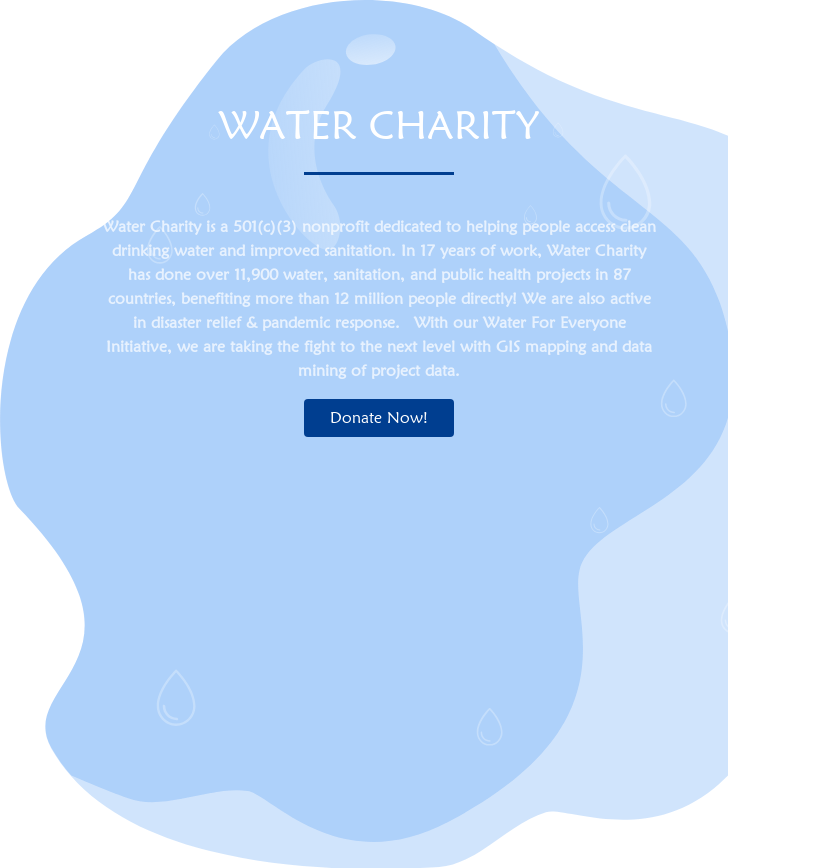Given the content of the image, can you provide a detailed answer to the question?
What is the purpose of the 'Donate Now!' button?

The 'Donate Now!' button is prominently displayed on the webpage, inviting visitors to contribute to the cause, further underscoring the organization's proactive approach to water accessibility and public health initiatives.